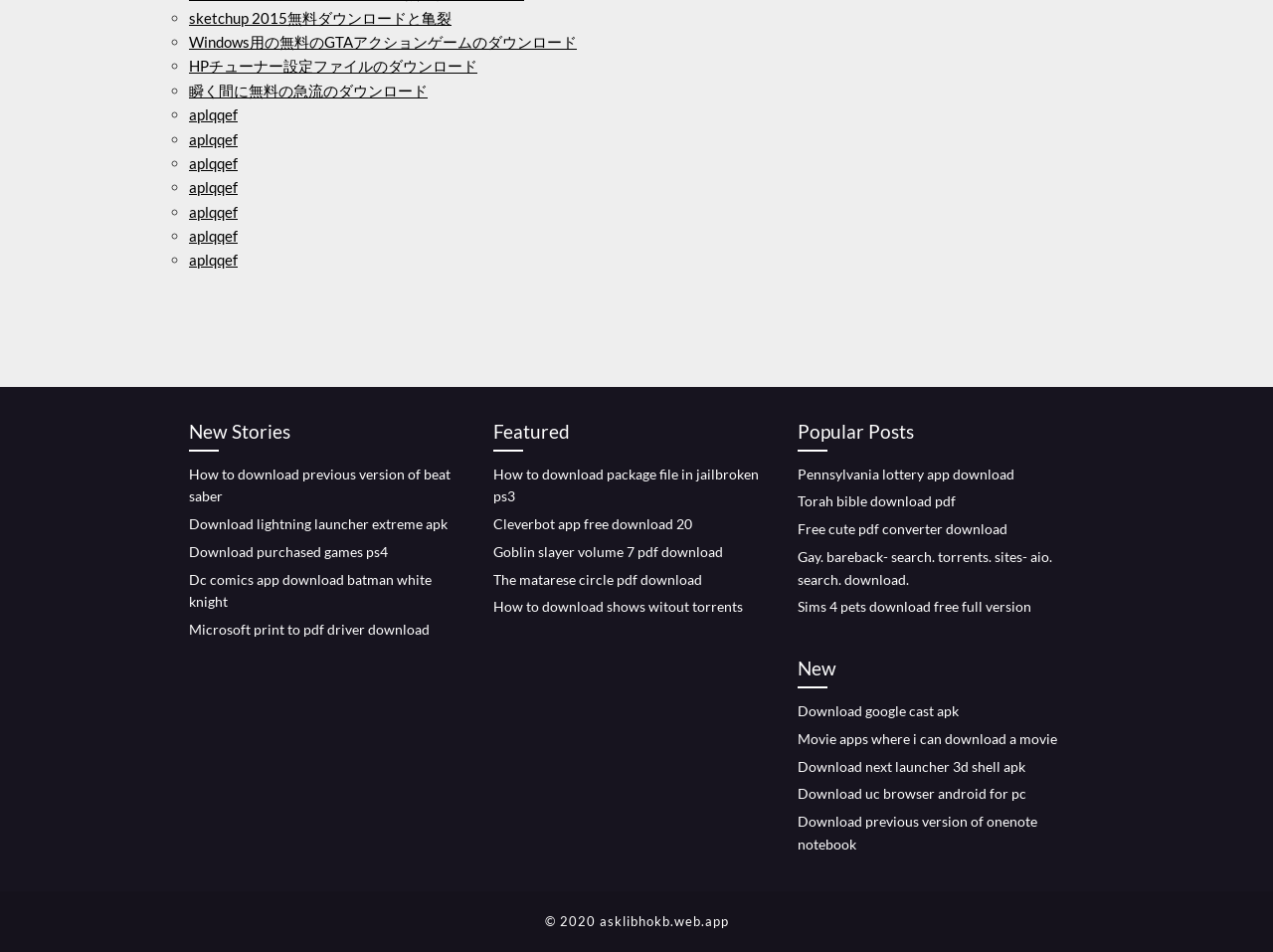Identify the bounding box coordinates for the UI element described as: "Free cute pdf converter download".

[0.627, 0.547, 0.791, 0.564]